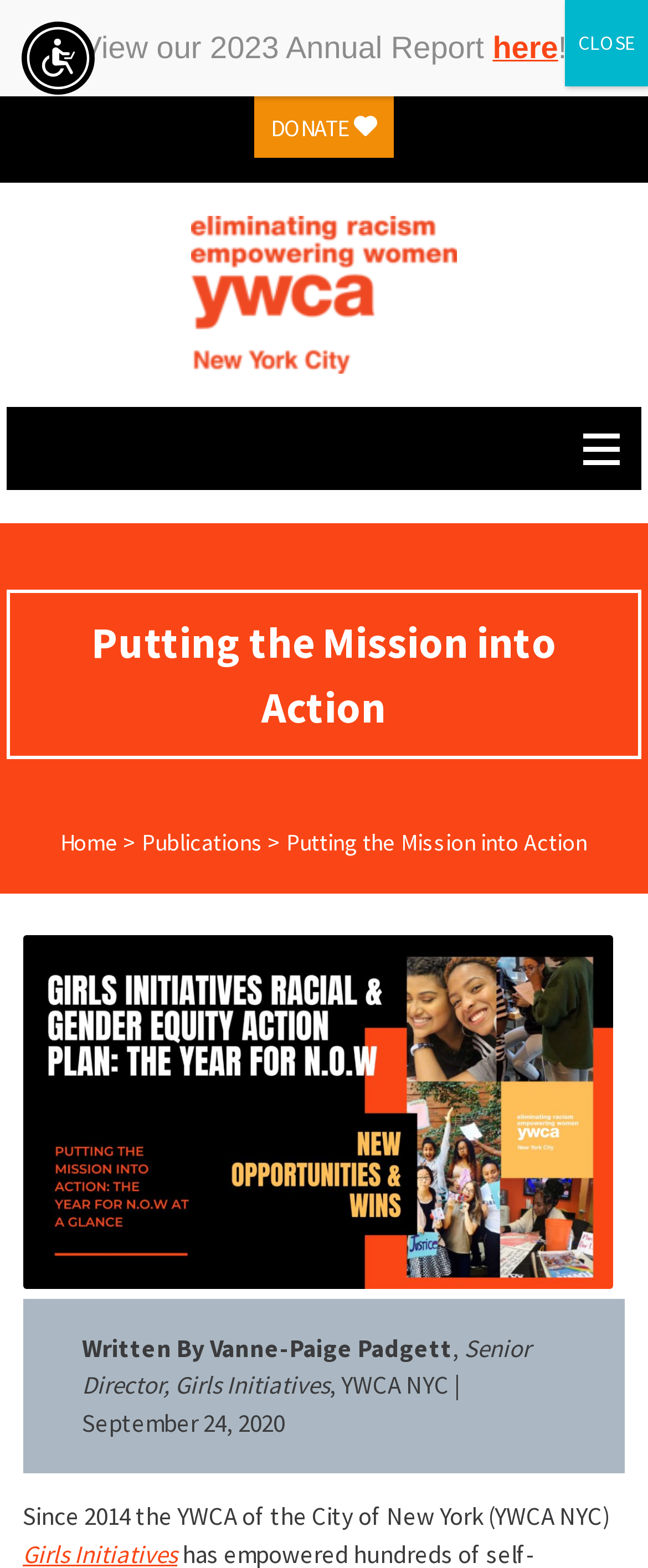Please examine the image and provide a detailed answer to the question: Is there a donate button on the webpage?

I found a link element with the text 'DONATE ' which suggests that it is a donate button.